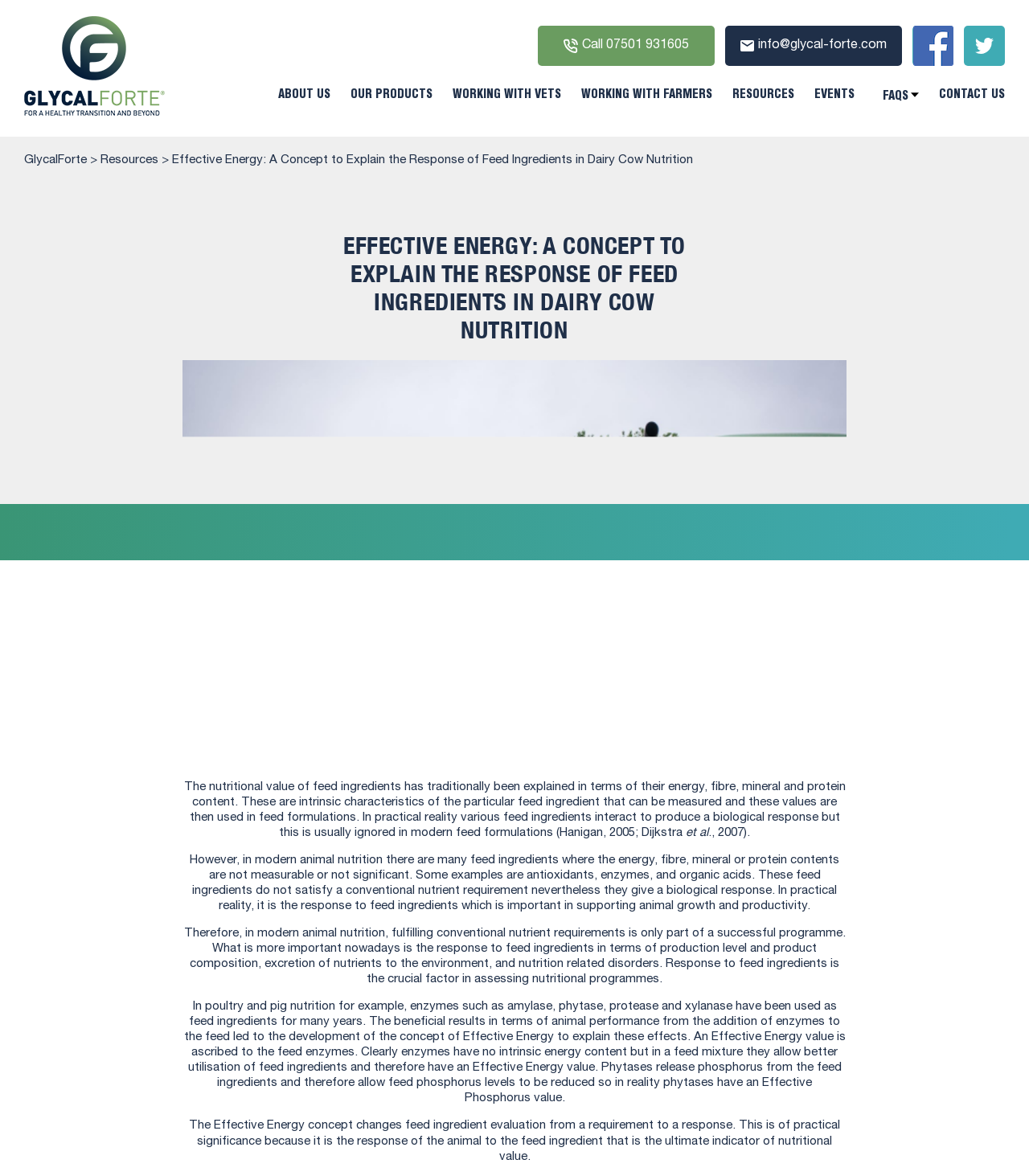Please identify the bounding box coordinates of the element I should click to complete this instruction: 'Go to the 'RESOURCES' page'. The coordinates should be given as four float numbers between 0 and 1, like this: [left, top, right, bottom].

[0.712, 0.073, 0.772, 0.094]